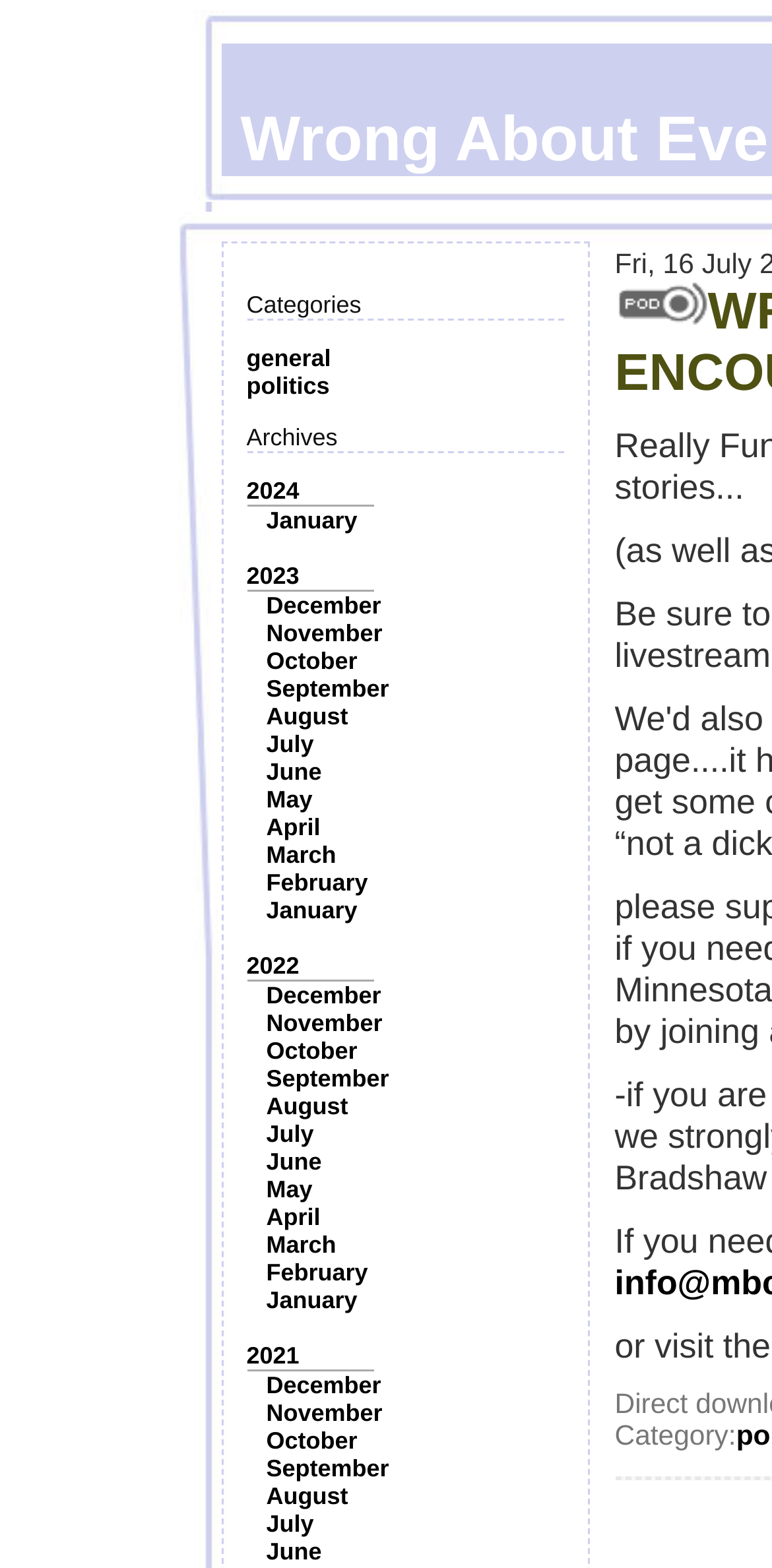What is the earliest month available in archives?
Using the image provided, answer with just one word or phrase.

January 2021